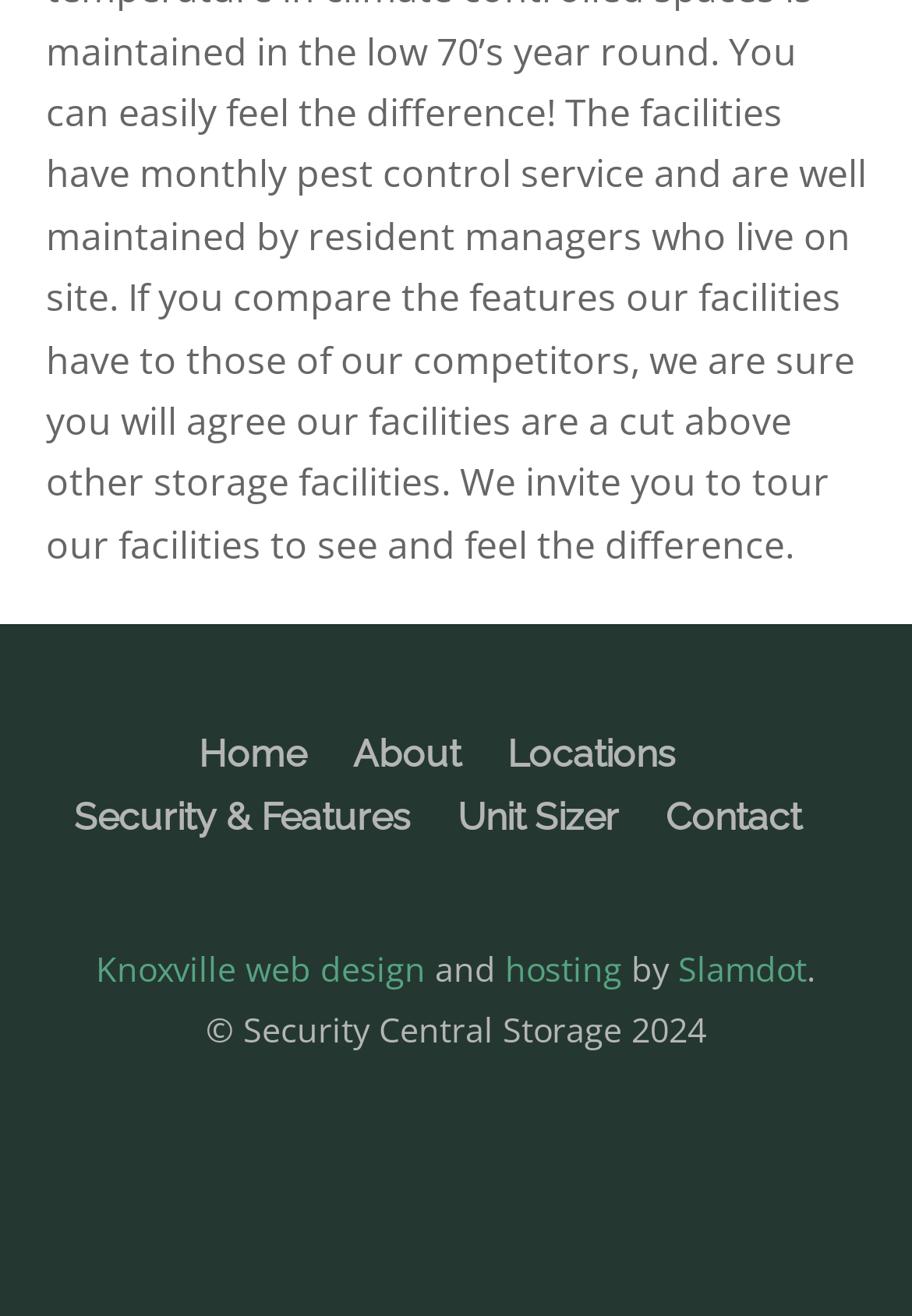Please locate the bounding box coordinates of the element that should be clicked to achieve the given instruction: "learn about security features".

[0.081, 0.603, 0.45, 0.637]